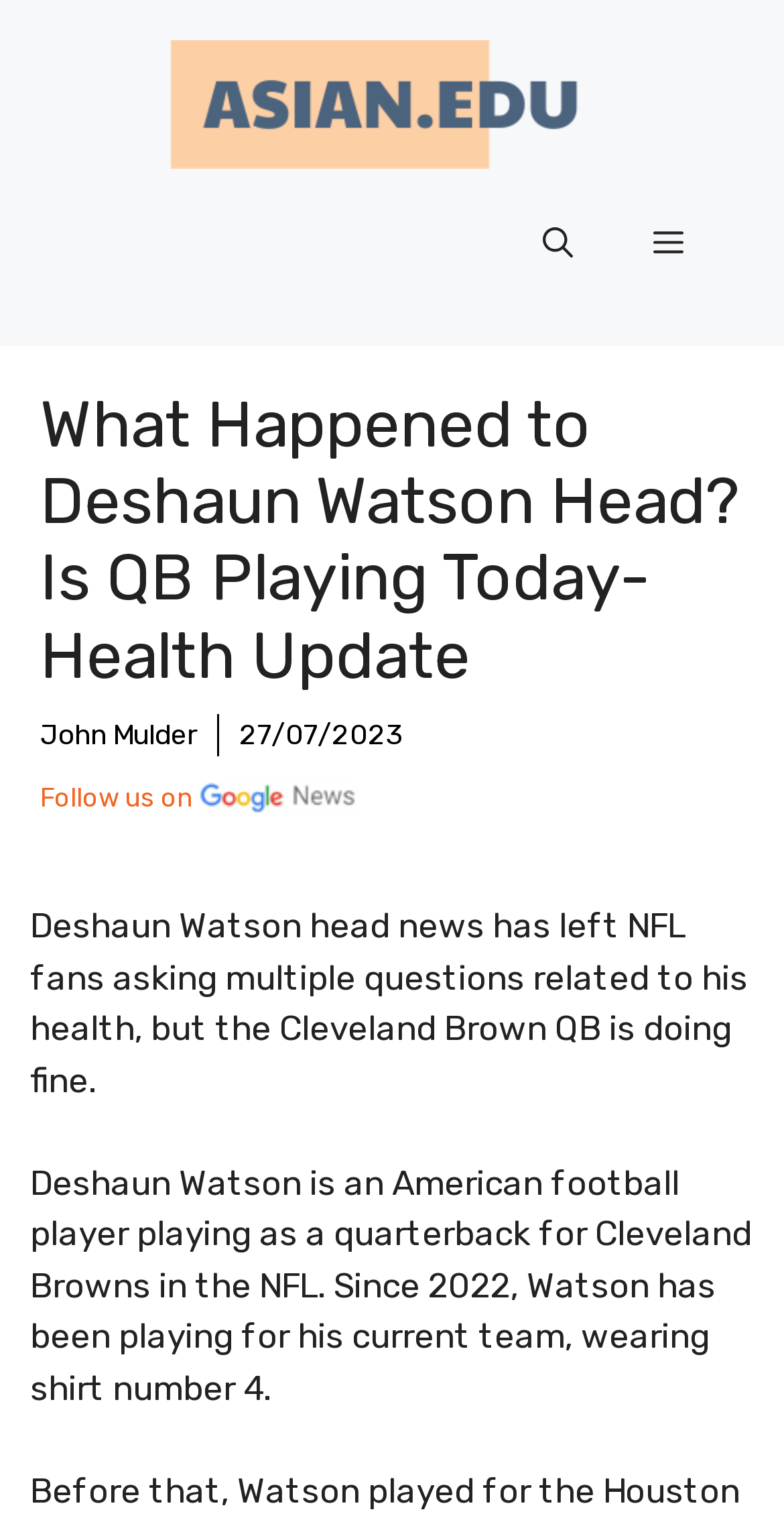Explain the webpage in detail.

The webpage is about Deshaun Watson, an American football player, and provides a health update. At the top of the page, there is a banner with the site's name, "ASIAN EDU", accompanied by an image of the same name. Below the banner, there is a navigation section with a mobile toggle button, an "Open search" button, and a "Menu" button that controls the primary menu.

The main content of the page starts with a heading that asks "What Happened to Deshaun Watson Head? Is QB Playing Today- Health Update". Below the heading, there is a link to the author, "John Mulder", and a timestamp indicating the publication date, "27/07/2023".

The main article is divided into two paragraphs. The first paragraph summarizes the Deshaun Watson head news, stating that it has left NFL fans asking multiple questions related to his health, but the Cleveland Brown QB is doing fine. The second paragraph provides more information about Deshaun Watson, mentioning that he is an American football player playing as a quarterback for Cleveland Browns in the NFL, and has been playing for his current team since 2022, wearing shirt number 4.

There are no images in the main content area, but there is an image of the site's logo at the top. The overall layout is organized, with clear headings and concise text.